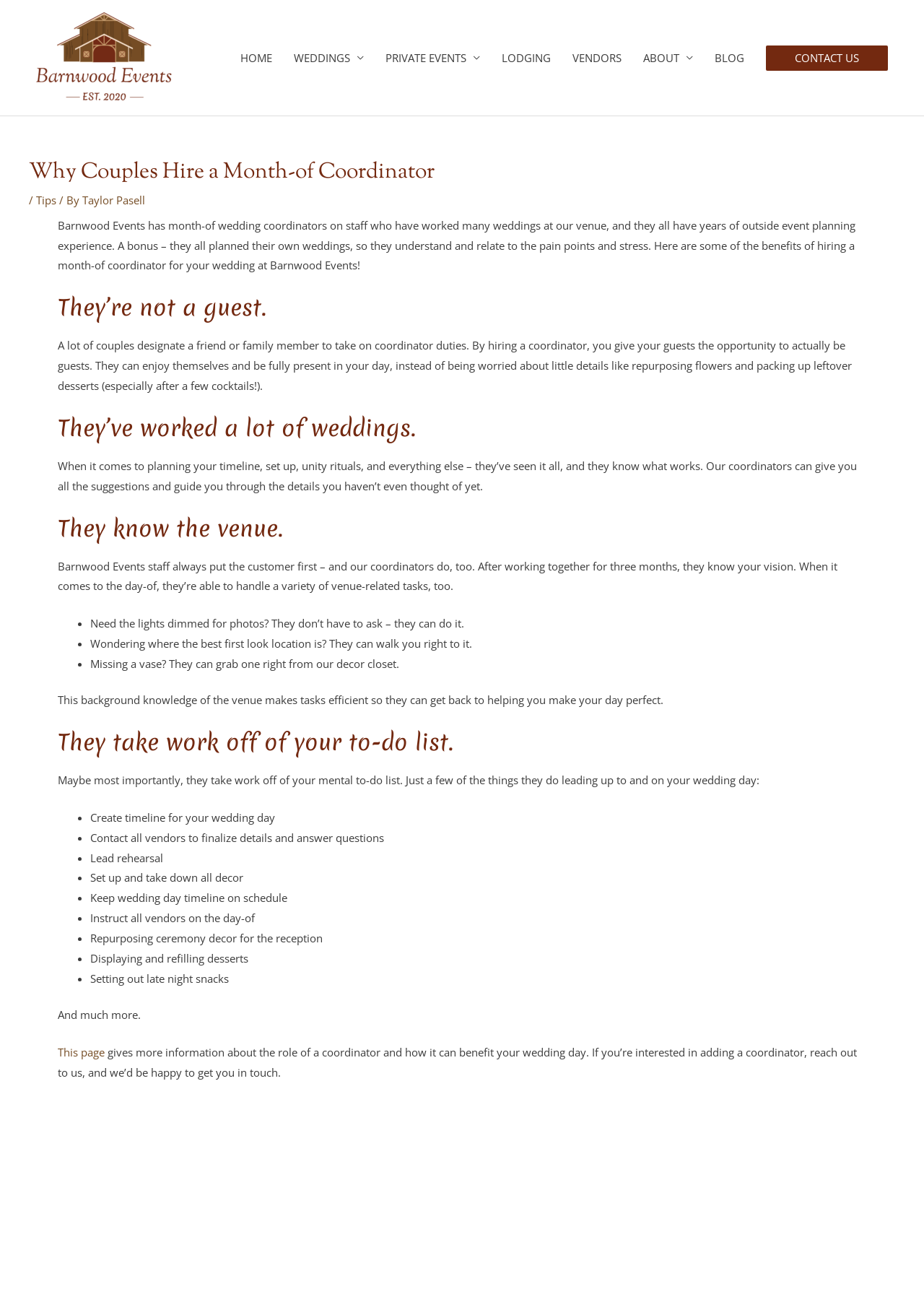Please identify the bounding box coordinates of the area that needs to be clicked to fulfill the following instruction: "Click on the 'HOME' link."

[0.248, 0.0, 0.306, 0.09]